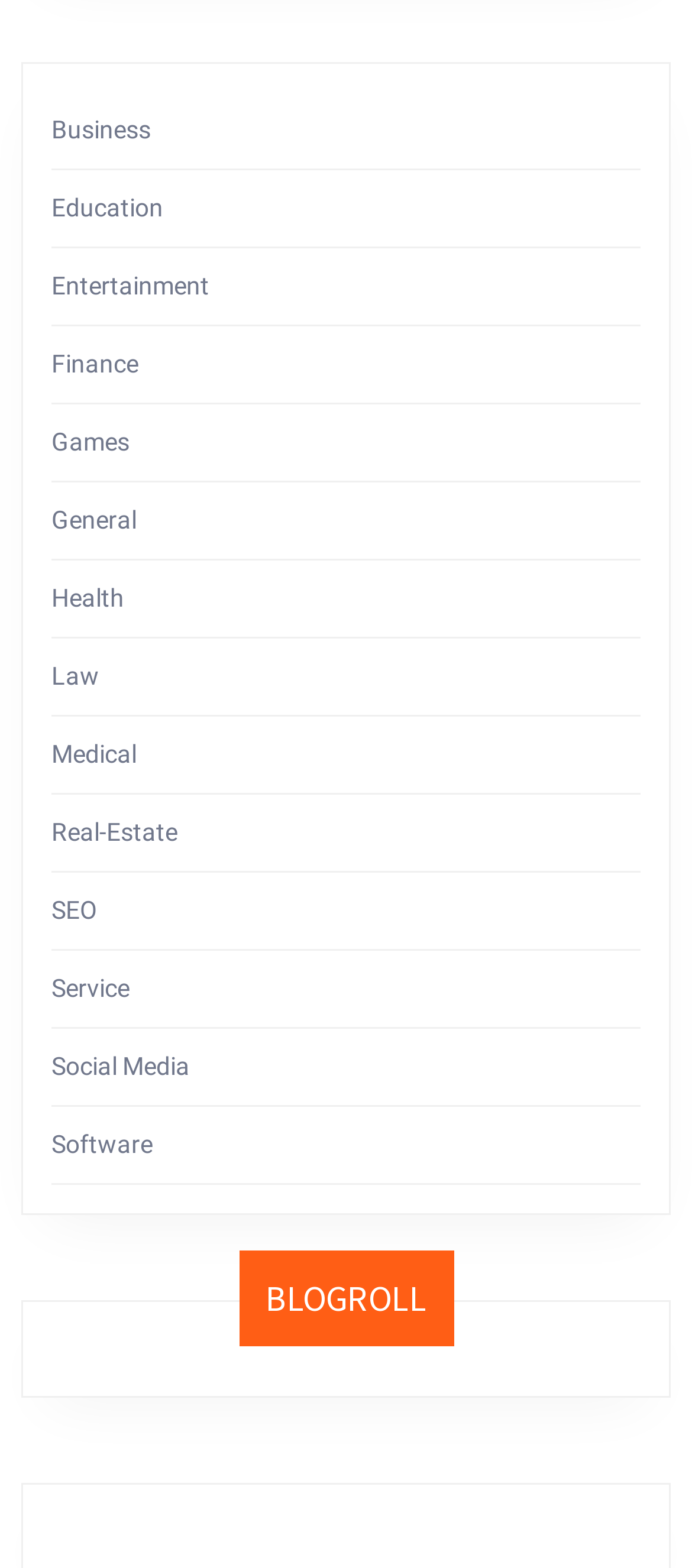Can you show the bounding box coordinates of the region to click on to complete the task described in the instruction: "View Education"?

[0.074, 0.124, 0.236, 0.142]